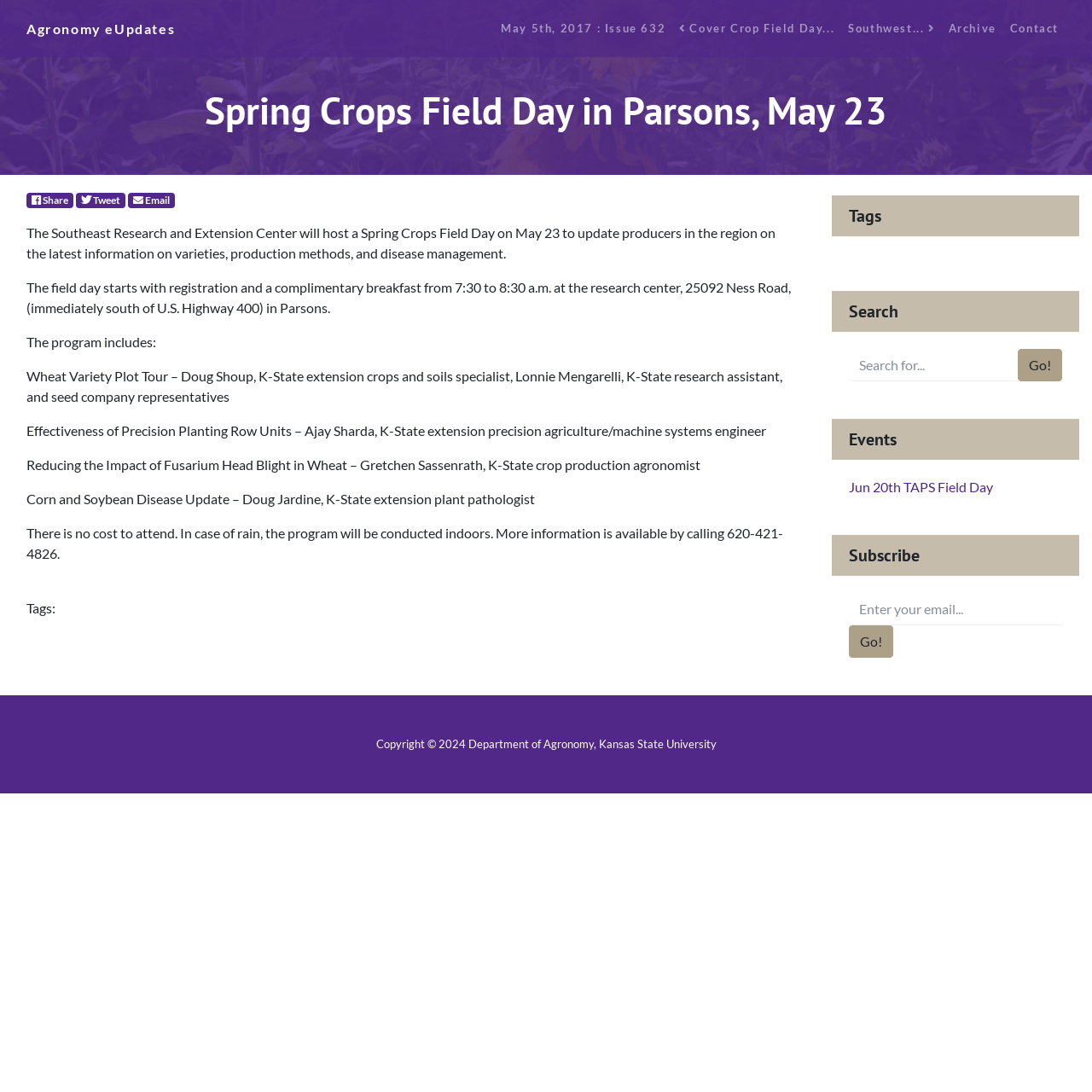What is the registration time for the Spring Crops Field Day?
Use the image to give a comprehensive and detailed response to the question.

I inferred this answer by reading the text description of the Spring Crops Field Day event, which mentions that registration and a complimentary breakfast will be from 7:30 to 8:30 a.m.